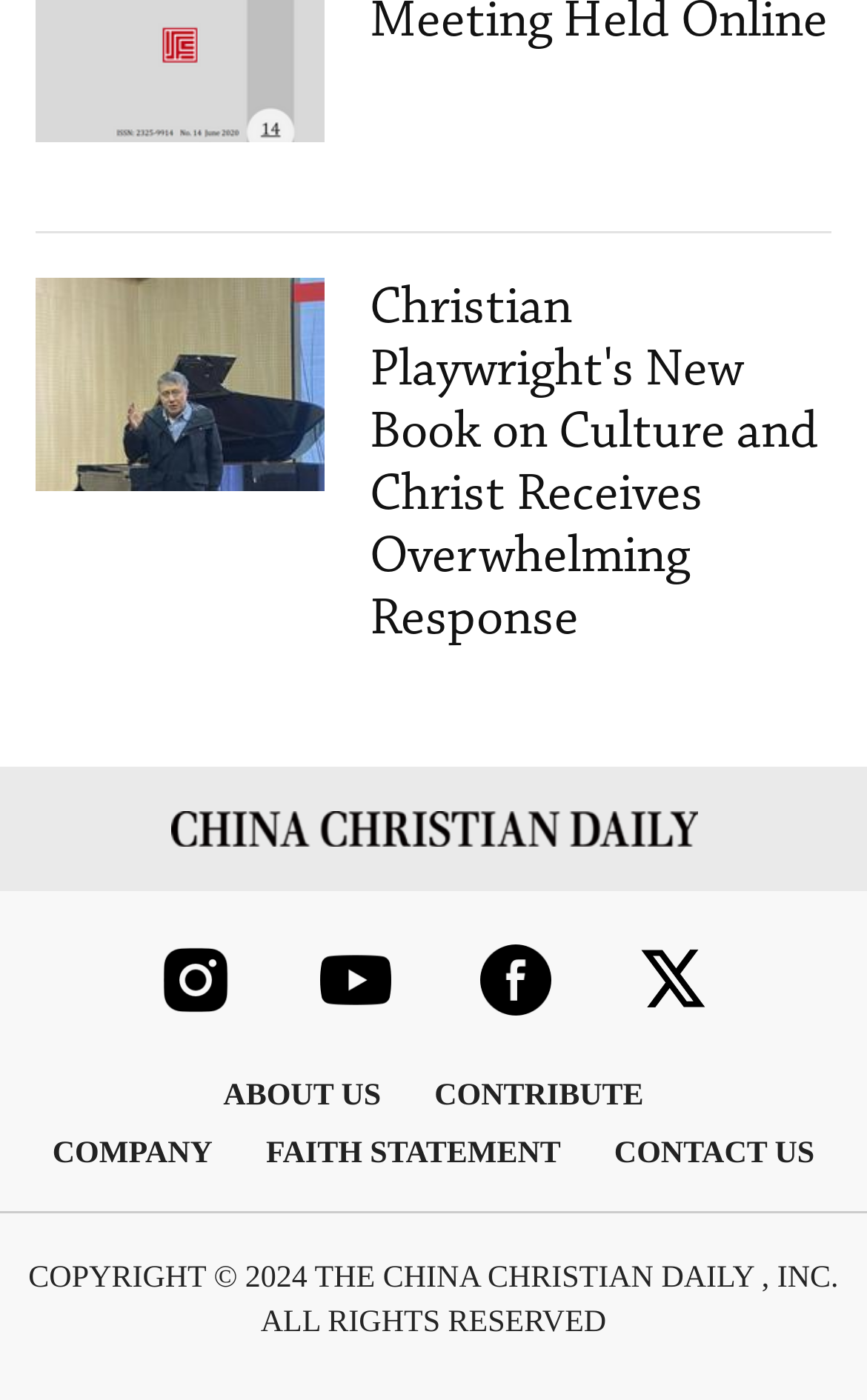Give the bounding box coordinates for the element described by: "FAITH STATEMENT".

[0.276, 0.807, 0.678, 0.848]